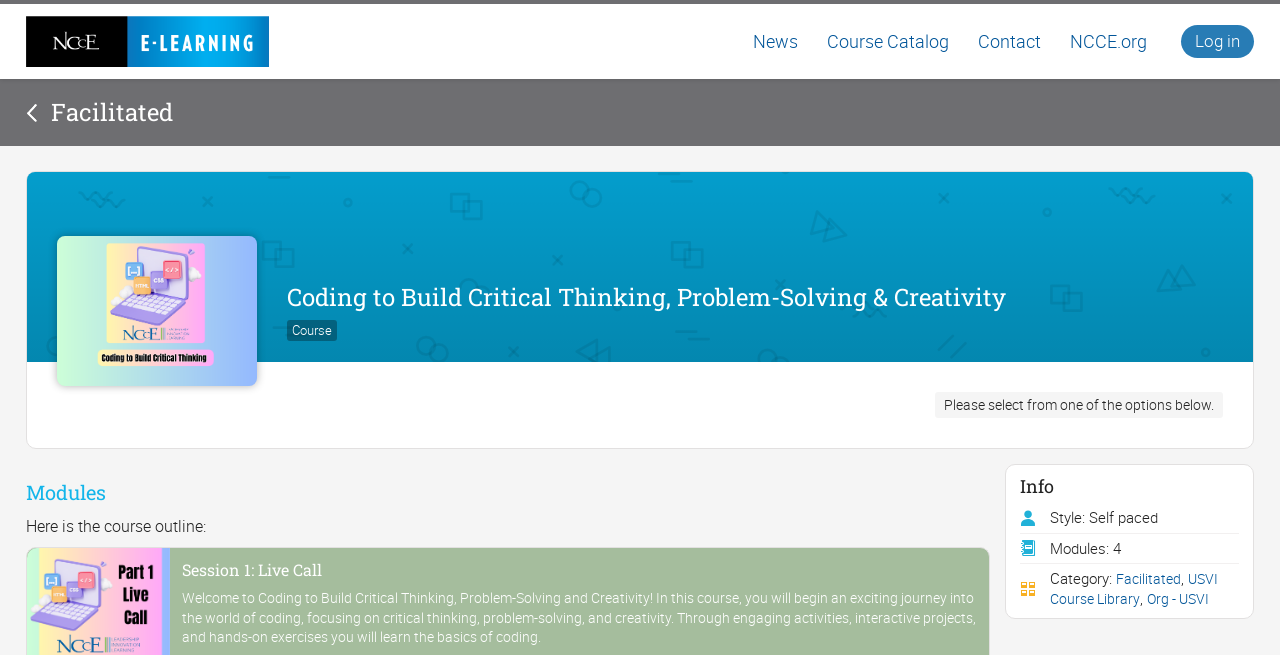Using the provided element description "NCCE.org", determine the bounding box coordinates of the UI element.

[0.824, 0.006, 0.908, 0.121]